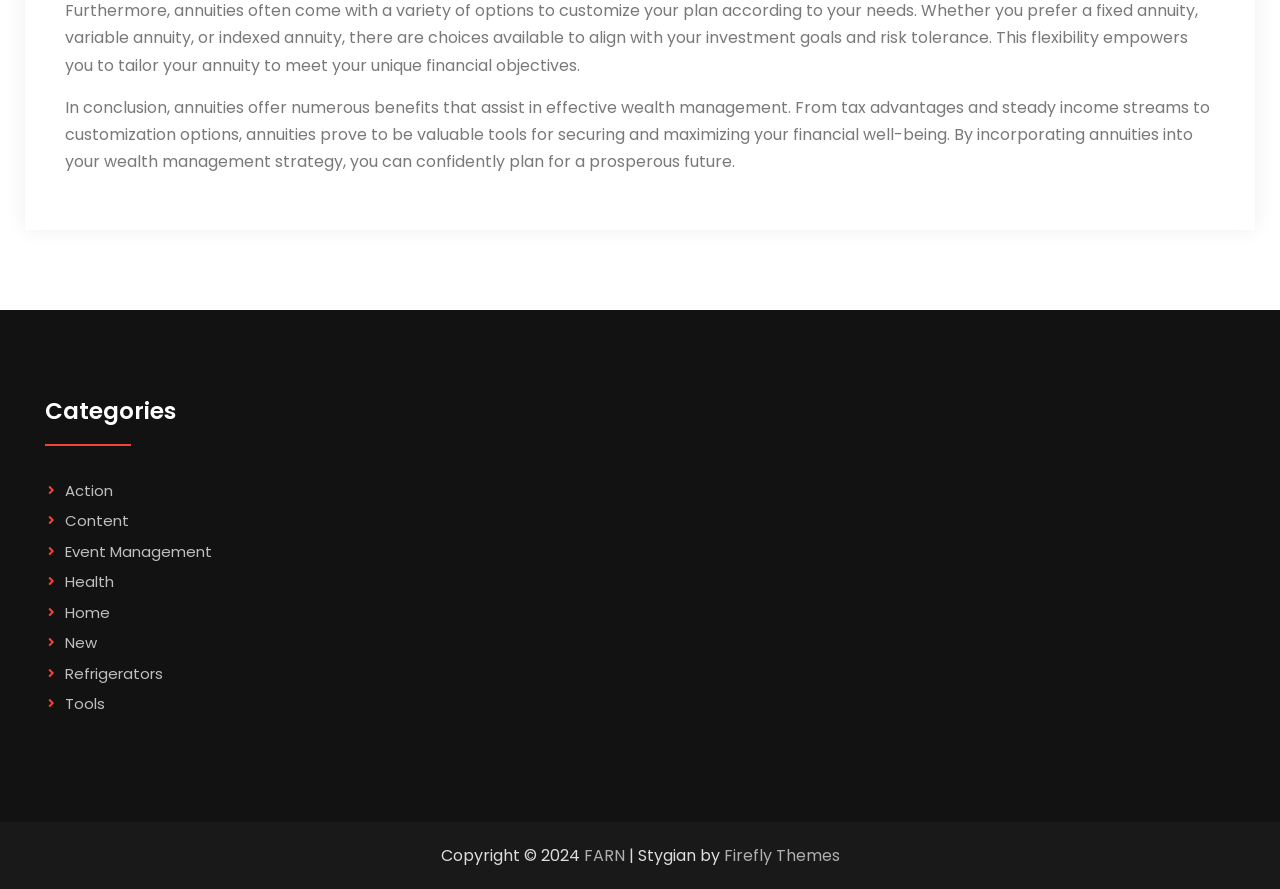Provide your answer in a single word or phrase: 
What is the name of the theme used on the webpage?

Stygian